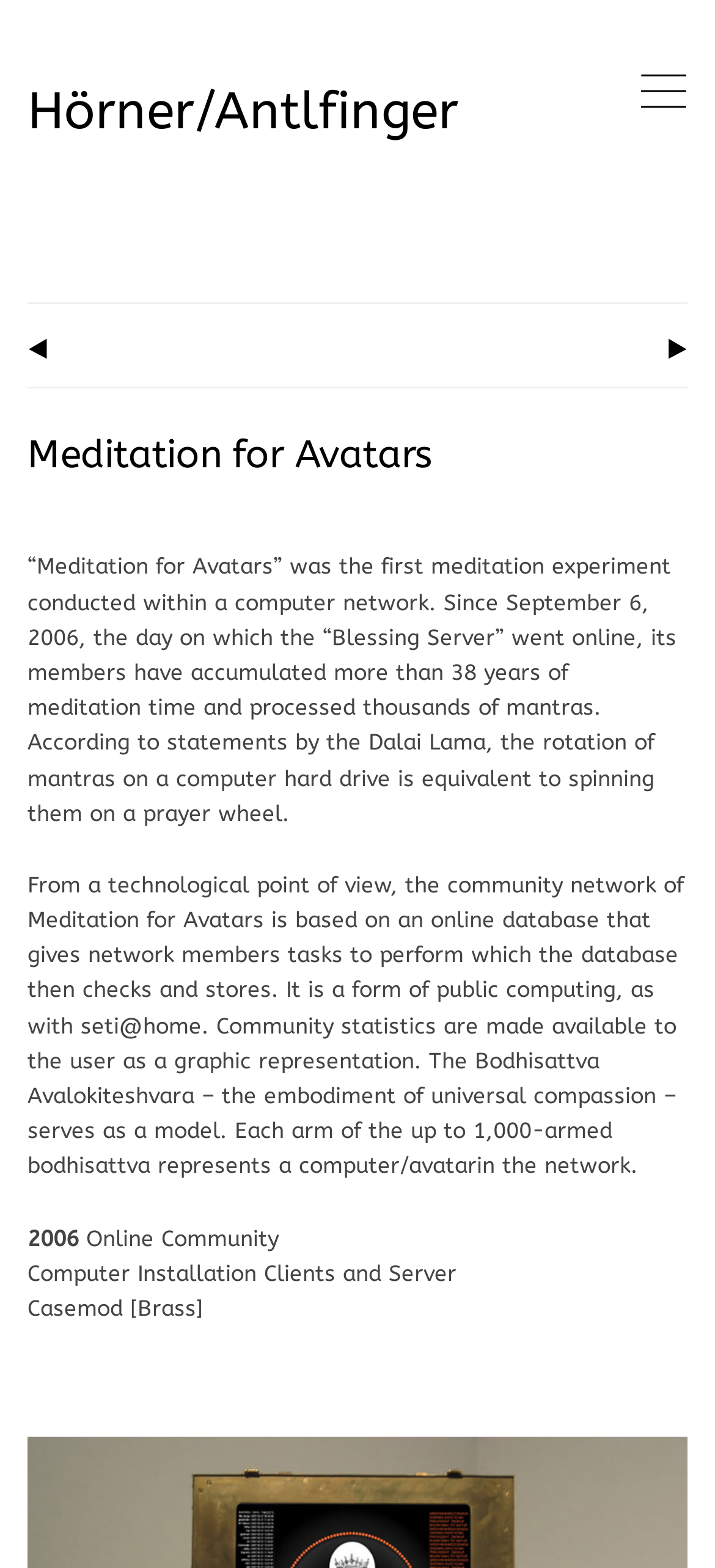What is the material of the casemod?
Look at the screenshot and respond with a single word or phrase.

Brass